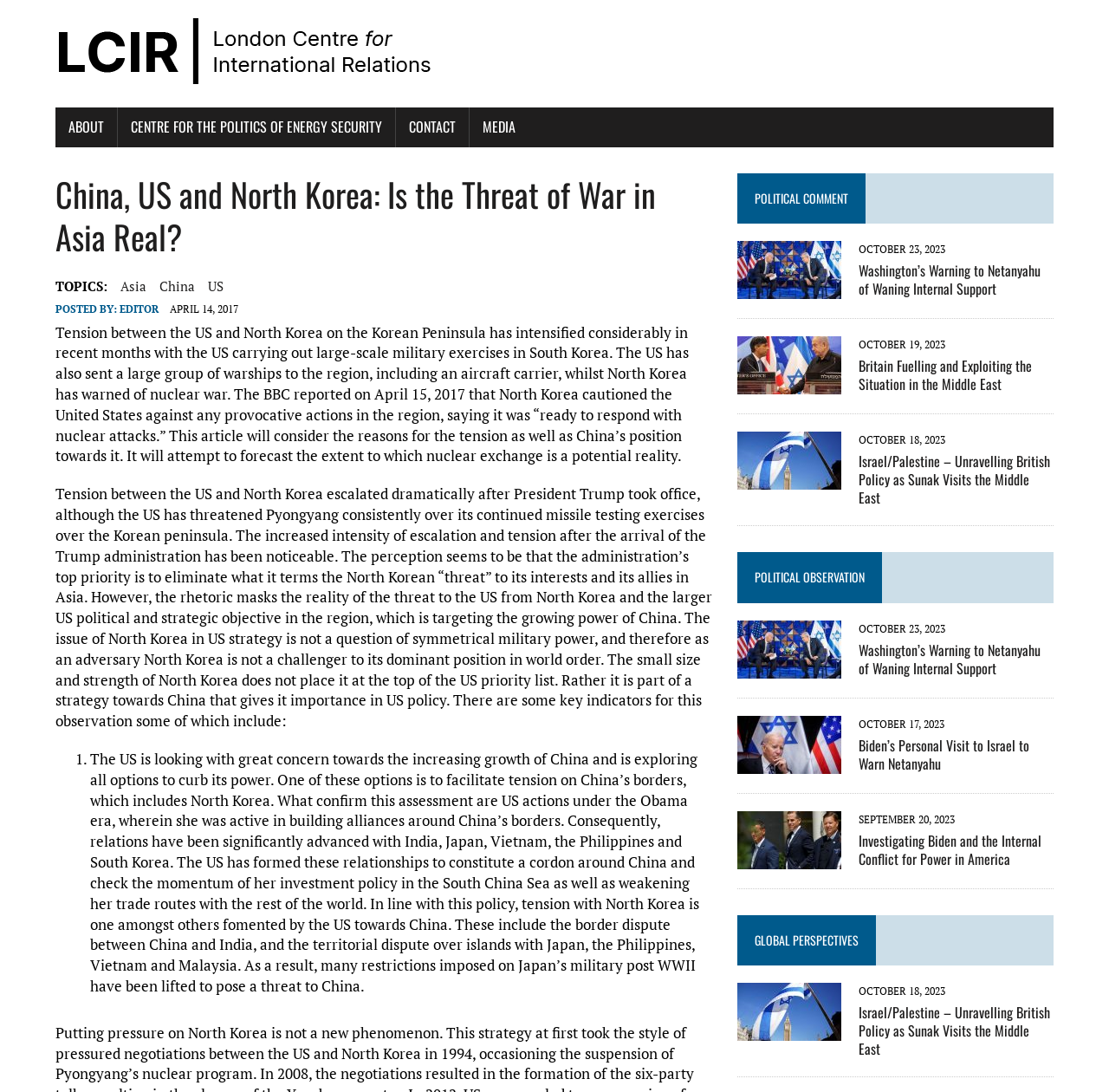Please mark the bounding box coordinates of the area that should be clicked to carry out the instruction: "read article titled 'China, US and North Korea: Is the Threat of War in Asia Real?'".

[0.05, 0.158, 0.642, 0.237]